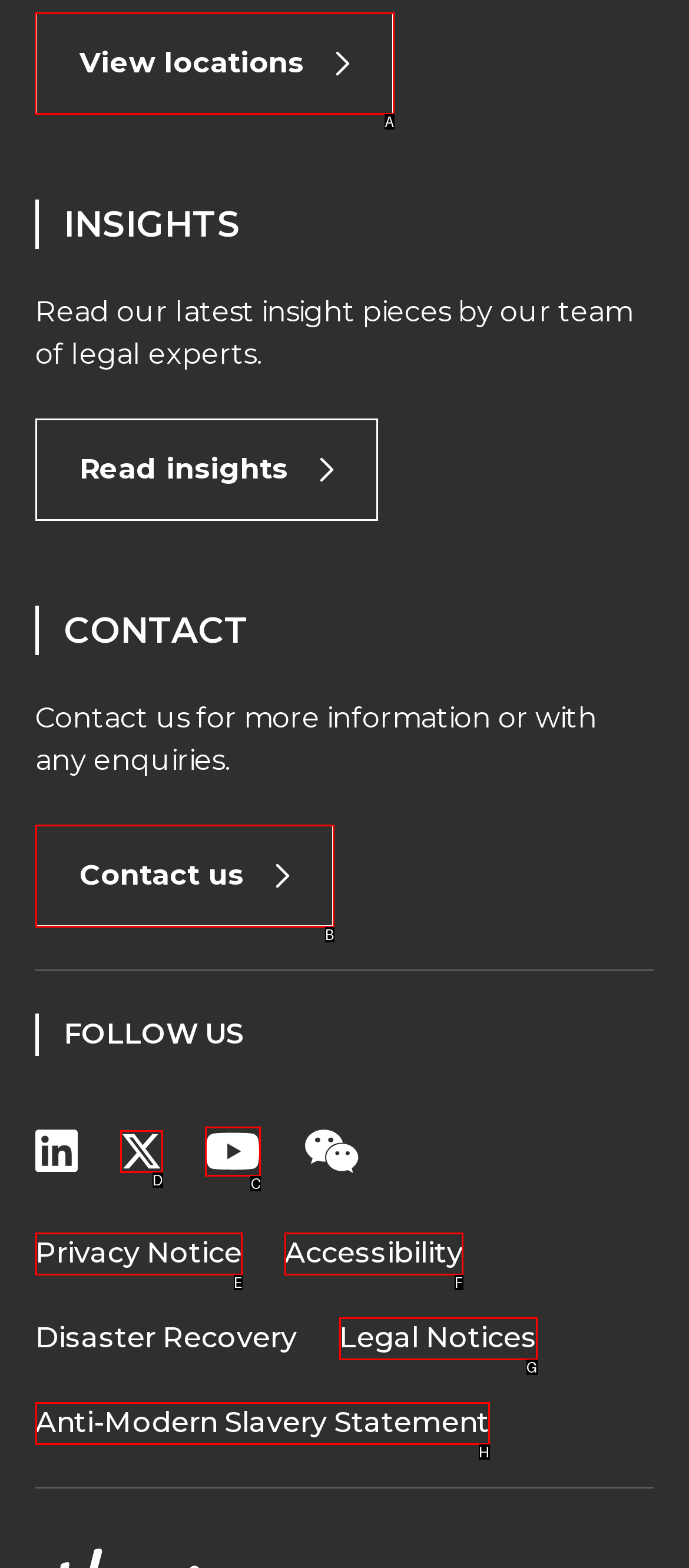Please indicate which HTML element to click in order to fulfill the following task: Visit the About page Respond with the letter of the chosen option.

None